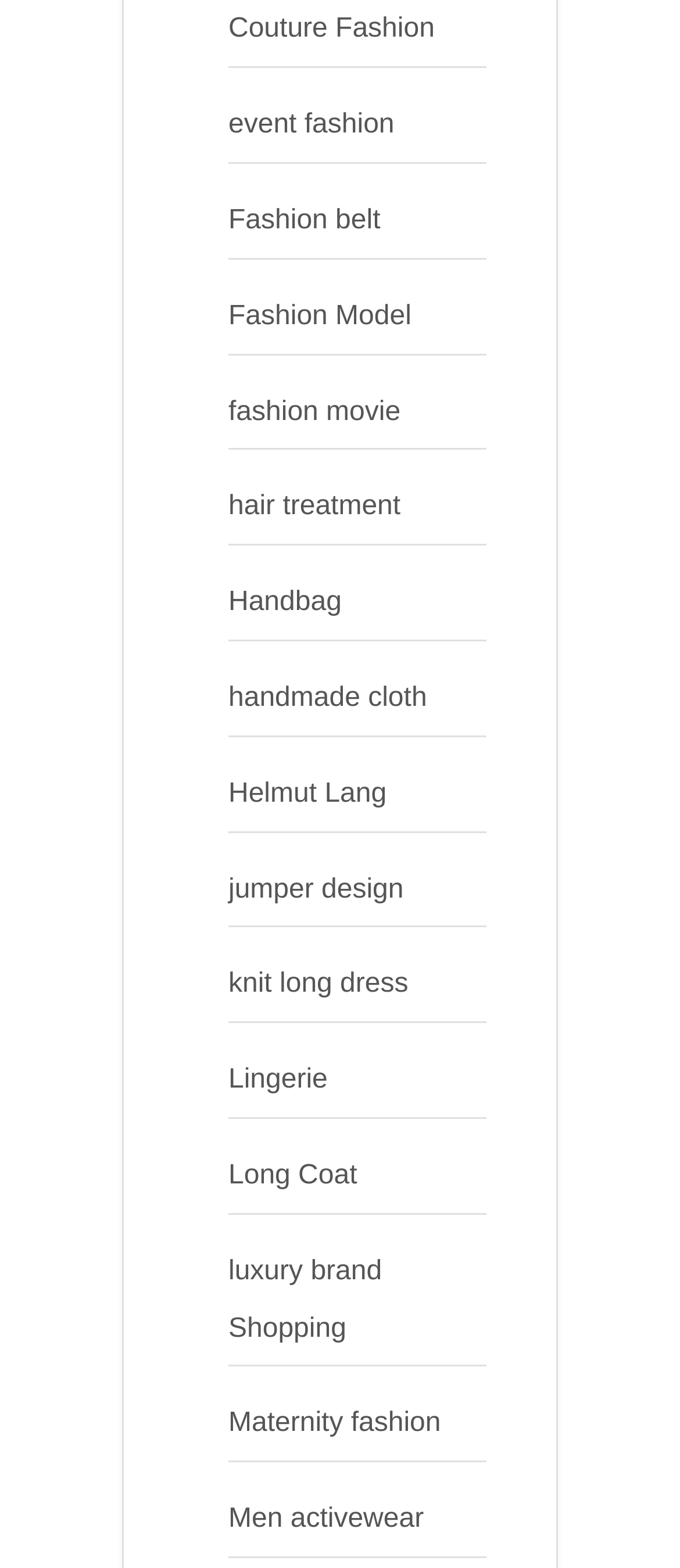Respond with a single word or phrase to the following question:
How many links are related to clothing?

Most of them